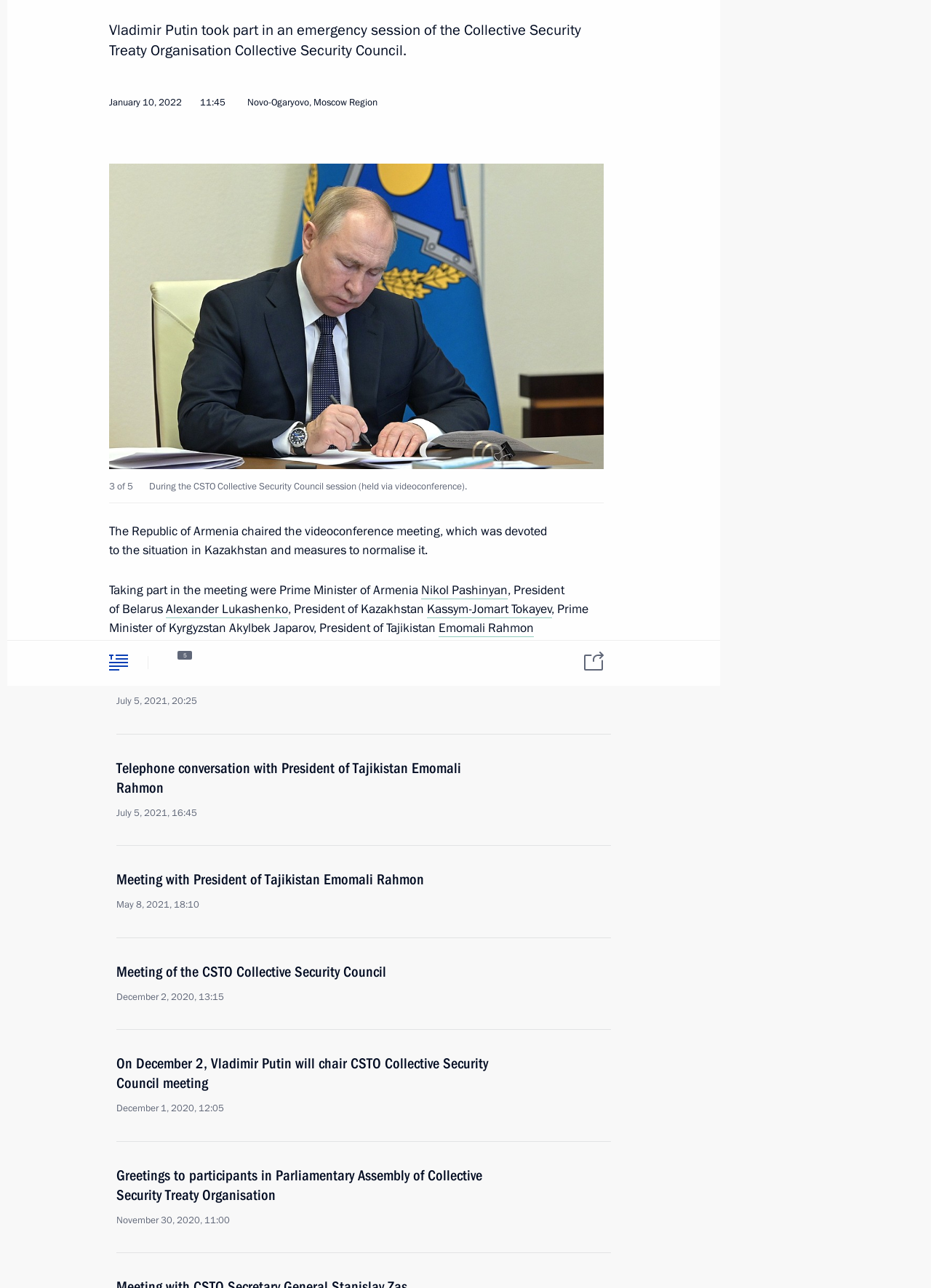What is the language of the webpage?
Refer to the image and offer an in-depth and detailed answer to the question.

I can see that the webpage has links and texts in both Russian and English, indicating that the webpage is bilingual and caters to users who speak either language.